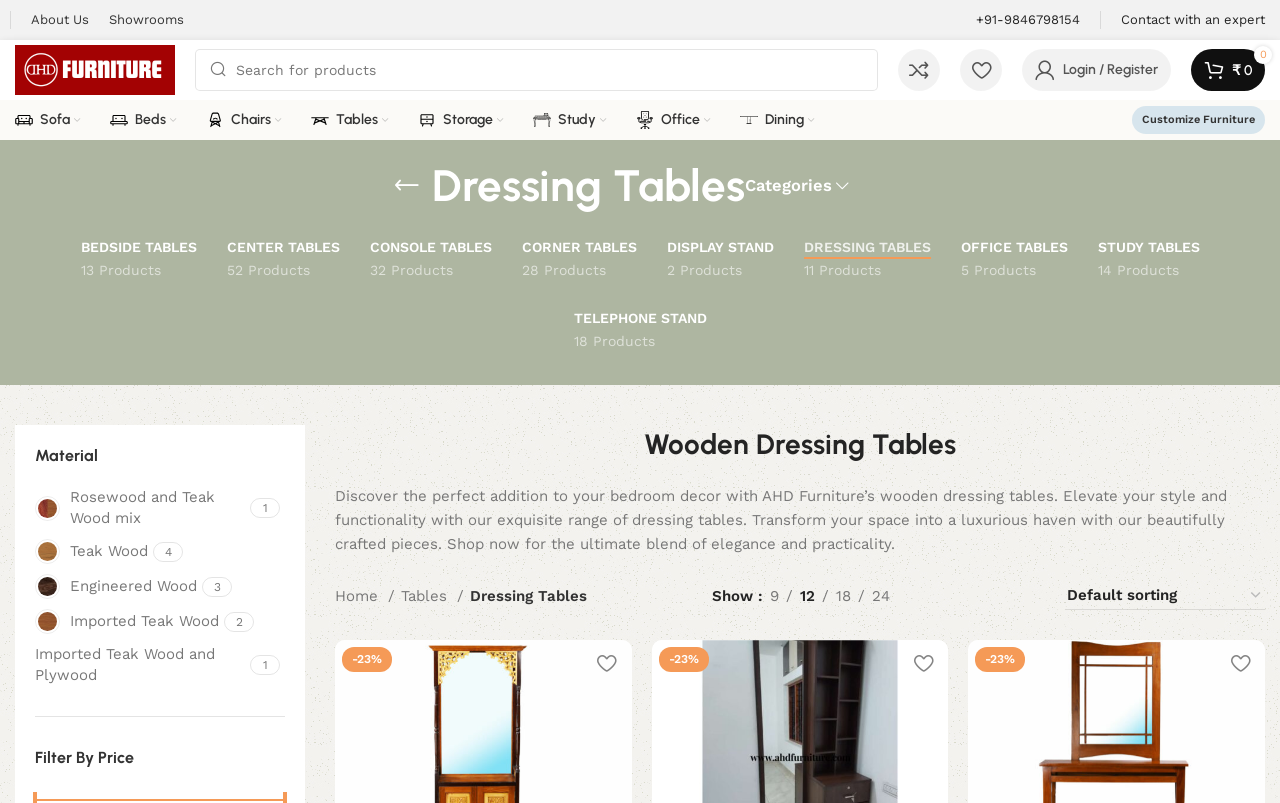Use a single word or phrase to answer the question:
How many items are being displayed per page?

9